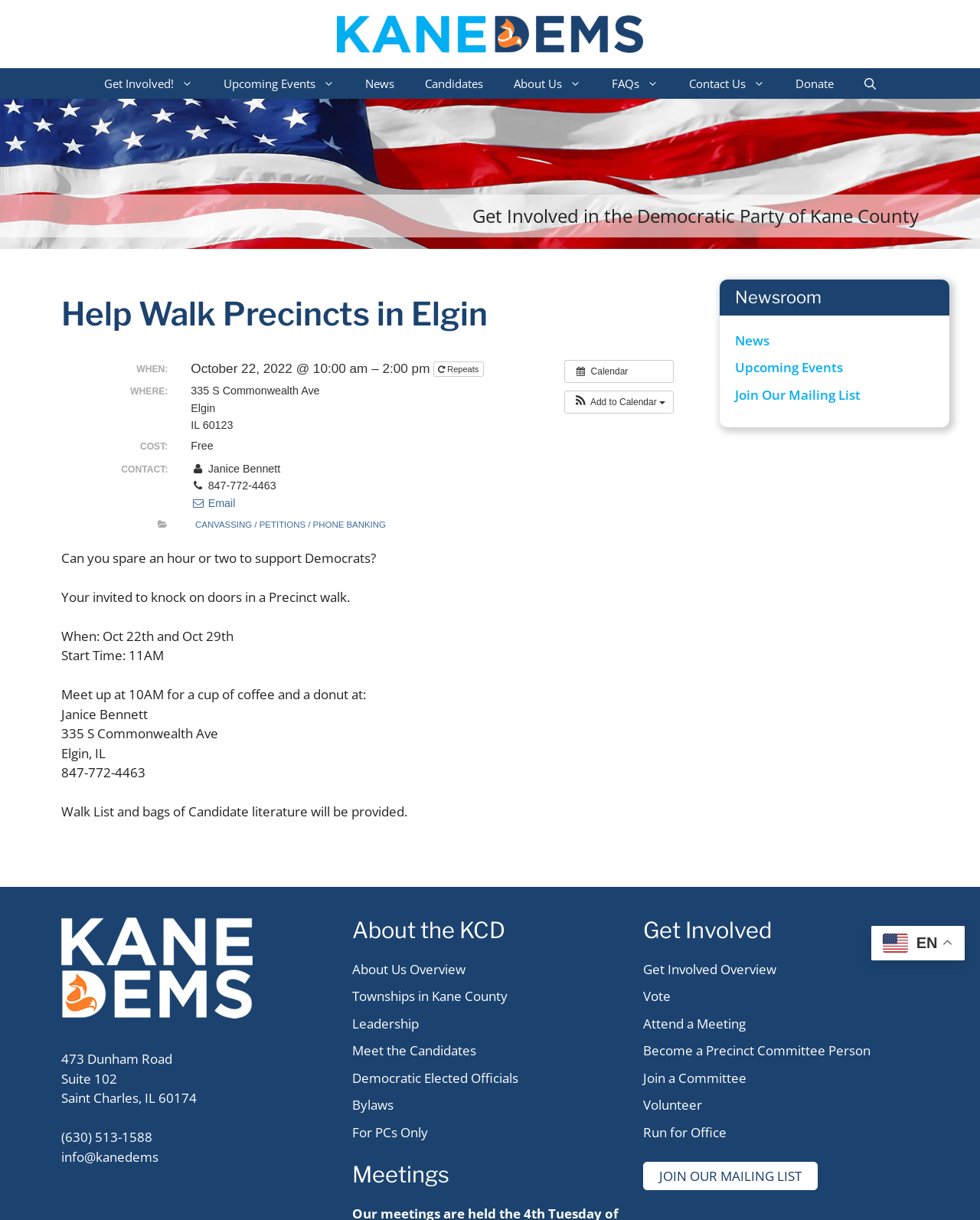Please identify the bounding box coordinates of where to click in order to follow the instruction: "Email Janice Bennett".

[0.195, 0.407, 0.24, 0.417]